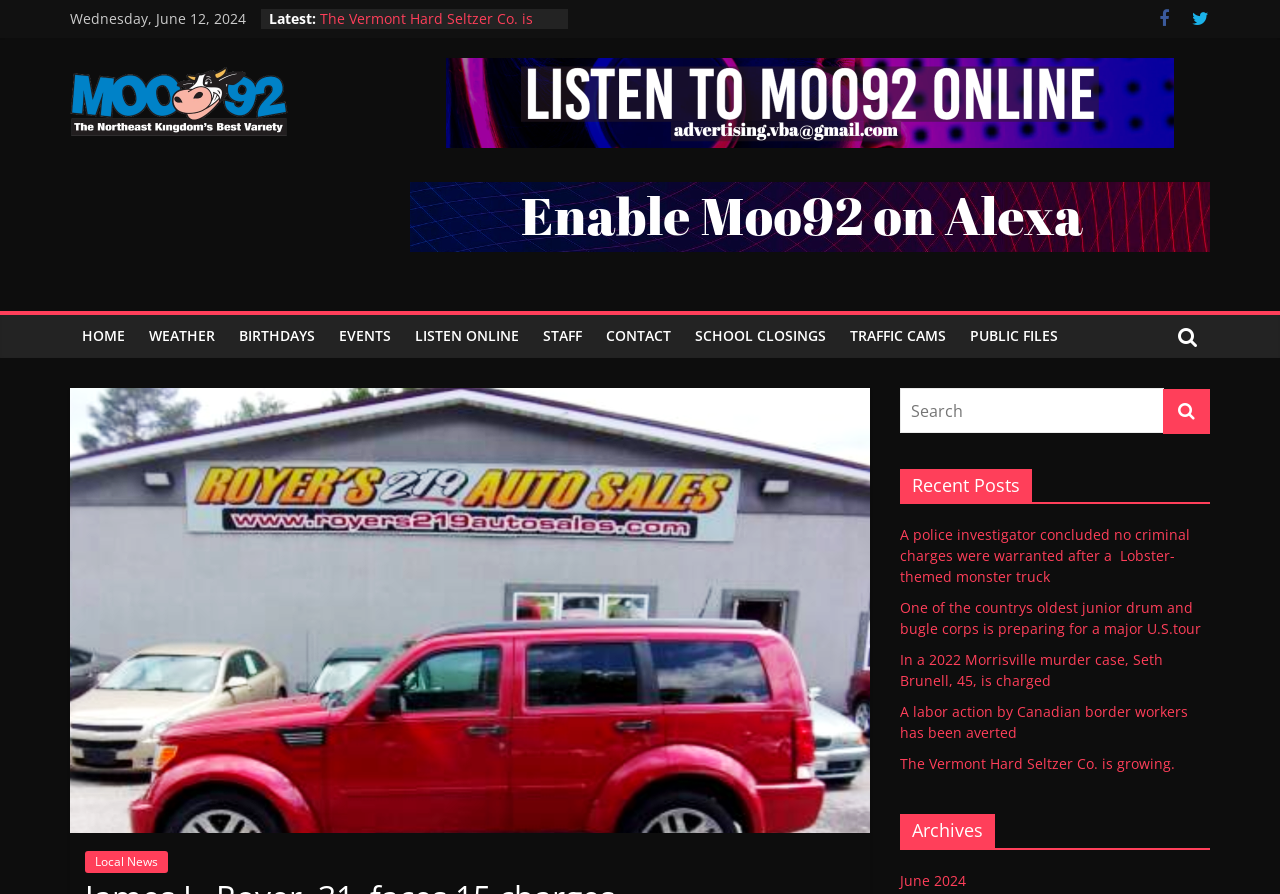Using the details in the image, give a detailed response to the question below:
What type of content is listed under 'Recent Posts'?

I found a section titled 'Recent Posts' which contains a list of links to news articles, such as 'A police investigator concluded no criminal charges were warranted after a Lobster- themed monster truck' and 'One of the countrys oldest junior drum and bugle corps is preparing for a major U.S.tour'.